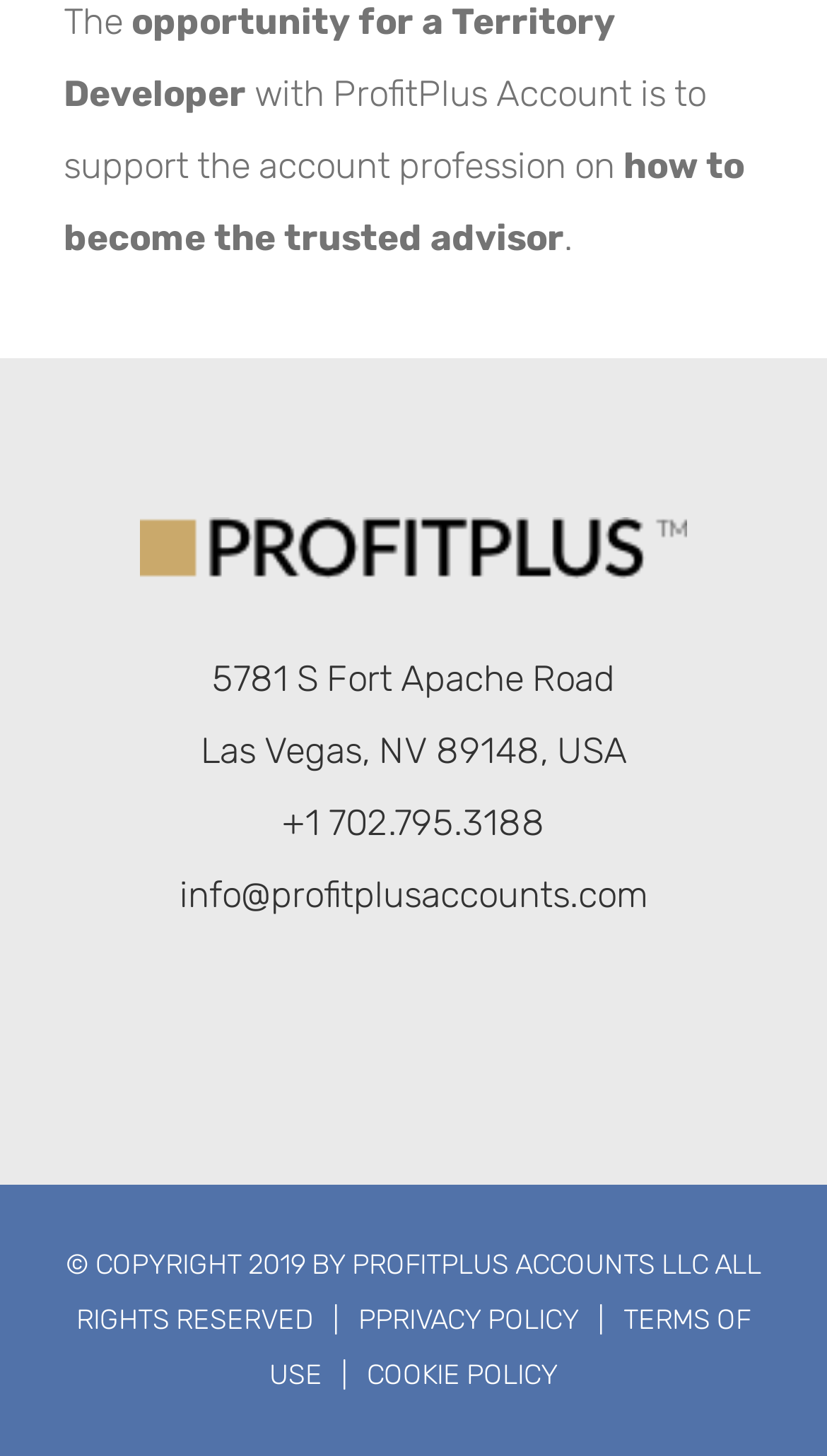Bounding box coordinates are specified in the format (top-left x, top-left y, bottom-right x, bottom-right y). All values are floating point numbers bounded between 0 and 1. Please provide the bounding box coordinate of the region this sentence describes: COOKIE POLICY

[0.444, 0.932, 0.674, 0.954]